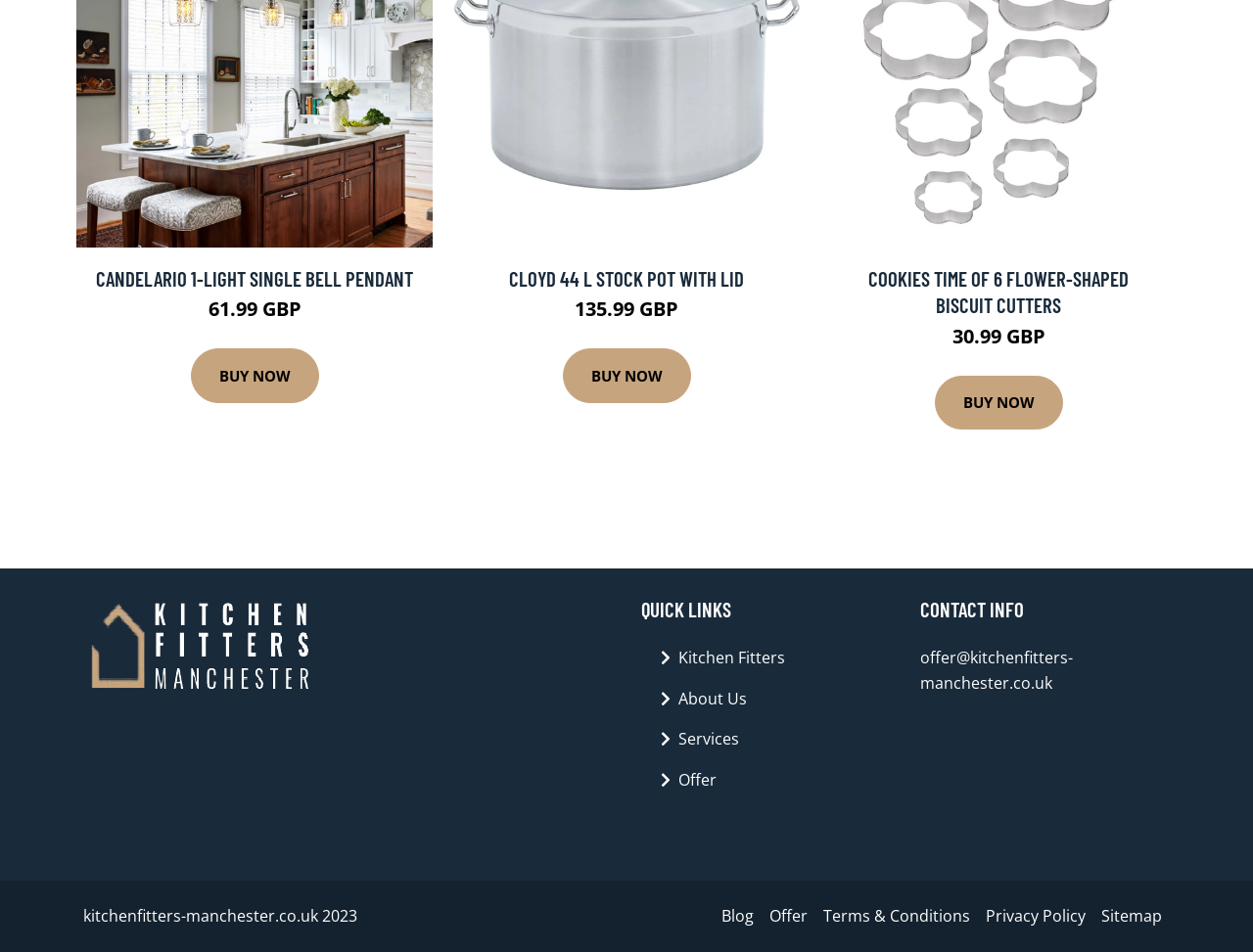Refer to the element description Sitemap and identify the corresponding bounding box in the screenshot. Format the coordinates as (top-left x, top-left y, bottom-right x, bottom-right y) with values in the range of 0 to 1.

[0.873, 0.949, 0.934, 0.976]